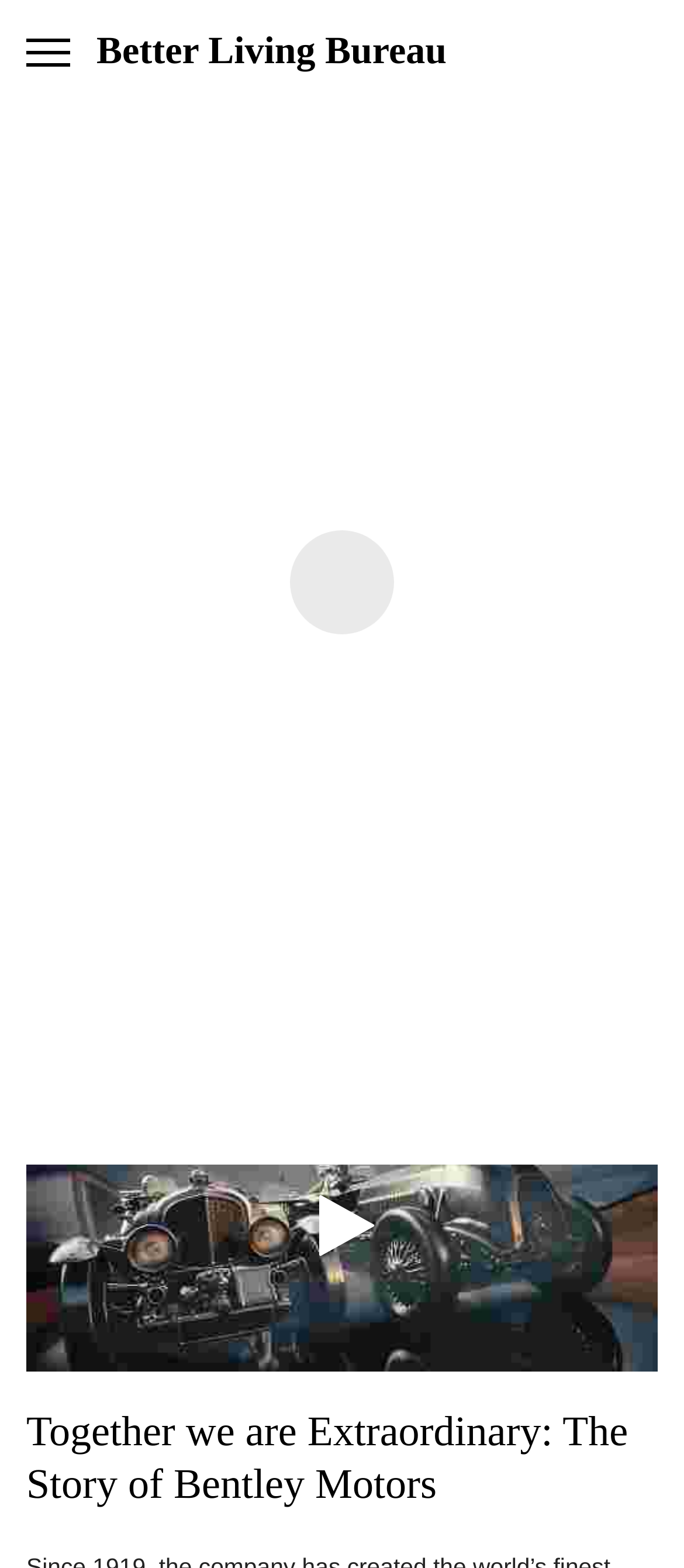Please provide a one-word or phrase answer to the question: 
What is the search bar located at?

Top right